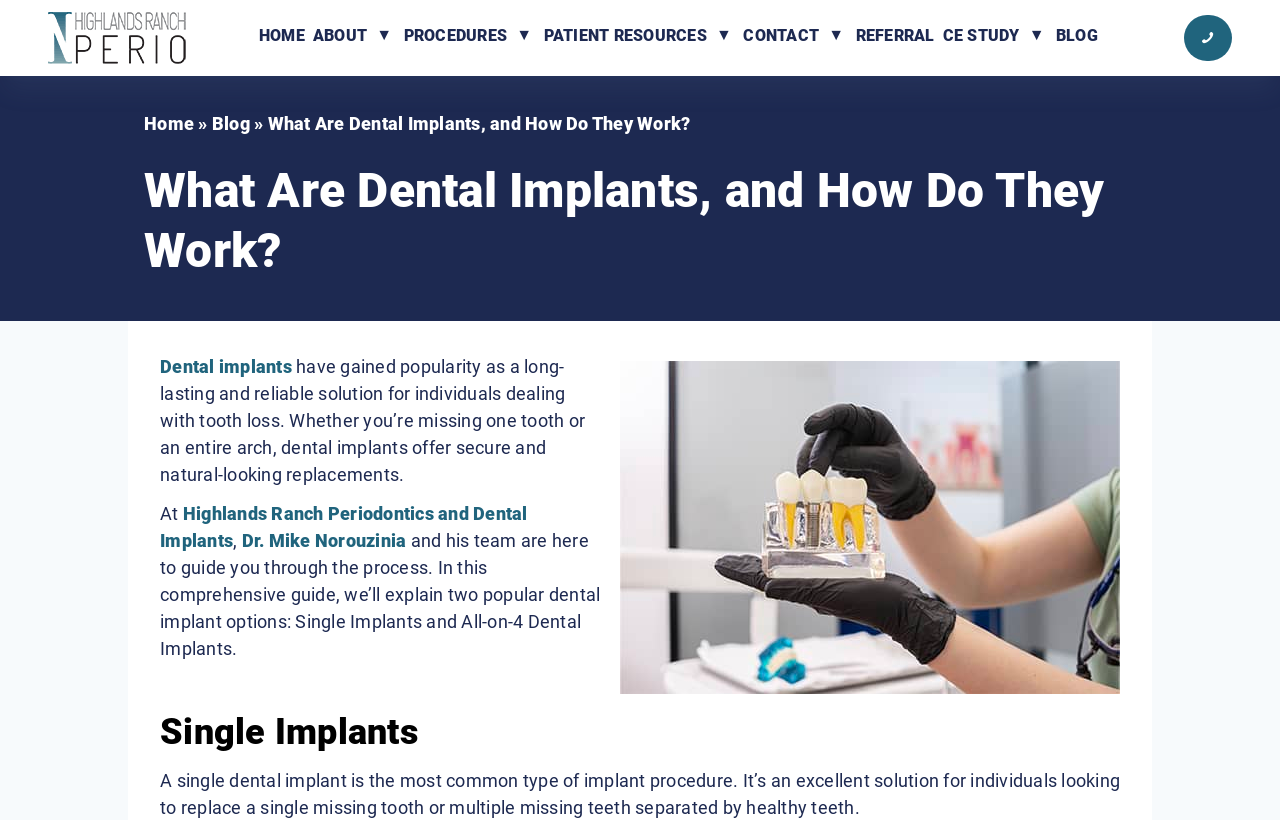Please determine the bounding box coordinates of the element to click on in order to accomplish the following task: "Explore the 'PROCEDURES' section". Ensure the coordinates are four float numbers ranging from 0 to 1, i.e., [left, top, right, bottom].

[0.312, 0.02, 0.422, 0.068]